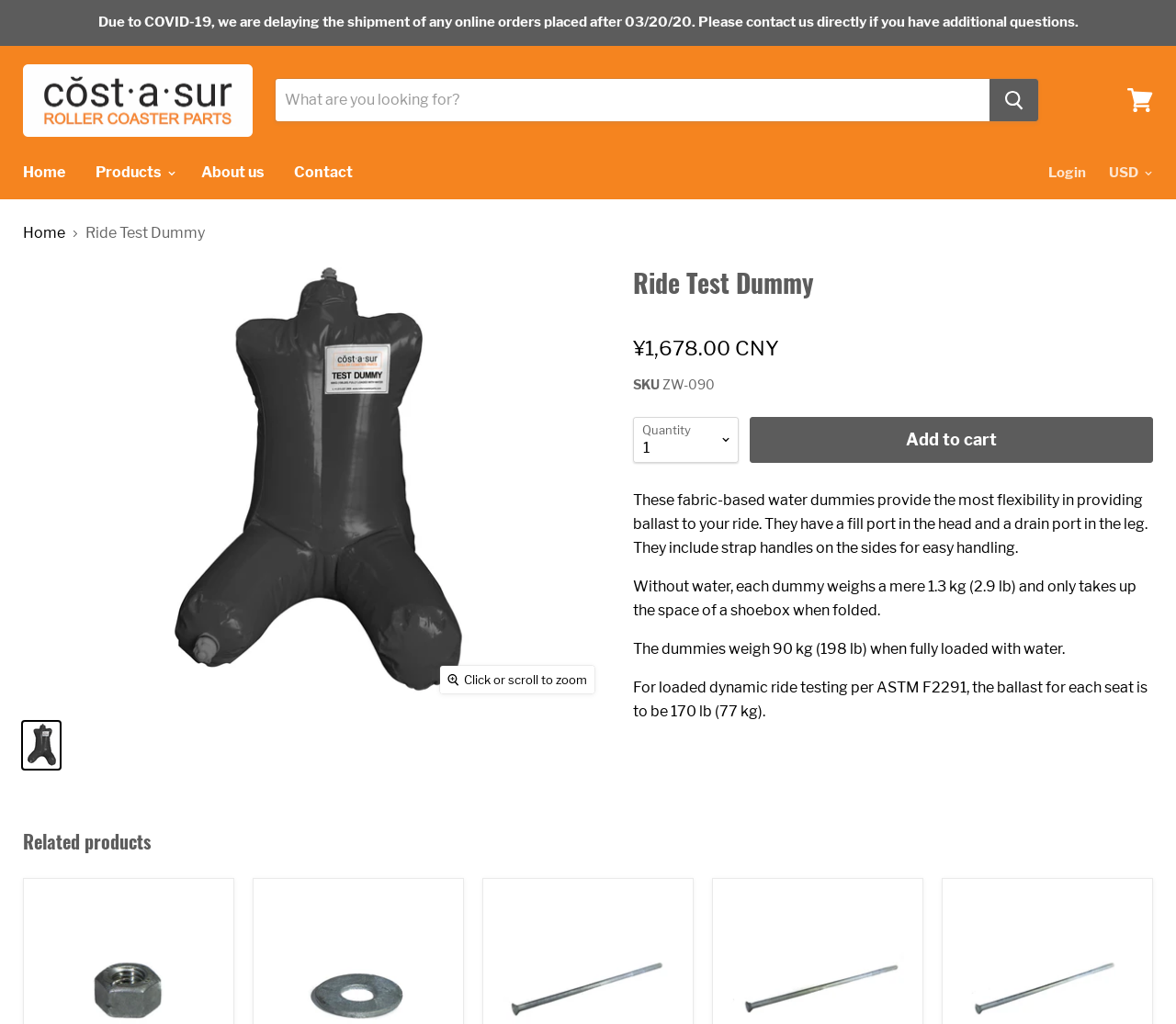Bounding box coordinates are given in the format (top-left x, top-left y, bottom-right x, bottom-right y). All values should be floating point numbers between 0 and 1. Provide the bounding box coordinate for the UI element described as: alt="Highfile"

None